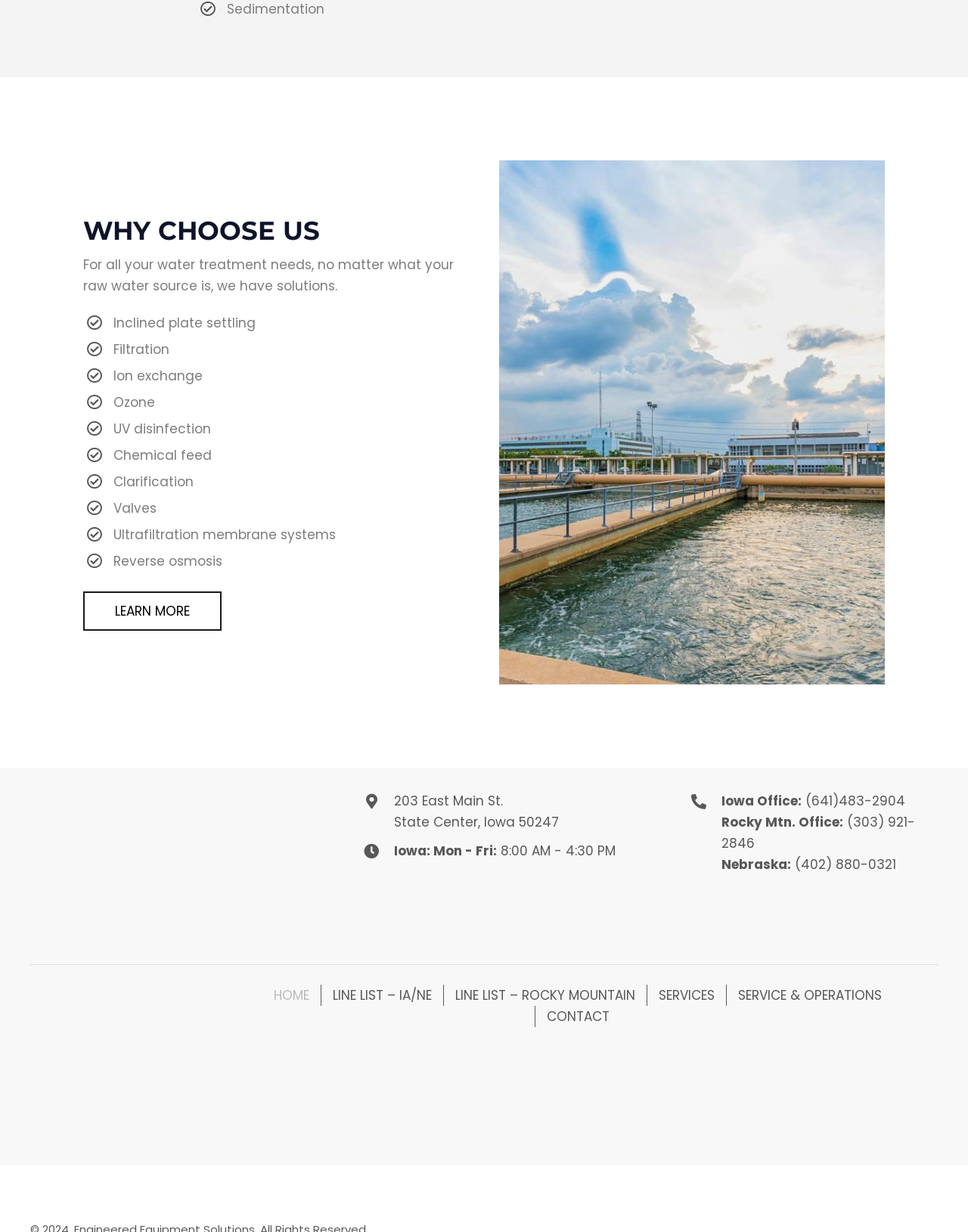Identify the bounding box coordinates of the element to click to follow this instruction: 'Click the 'Learn More' button'. Ensure the coordinates are four float values between 0 and 1, provided as [left, top, right, bottom].

[0.086, 0.48, 0.229, 0.512]